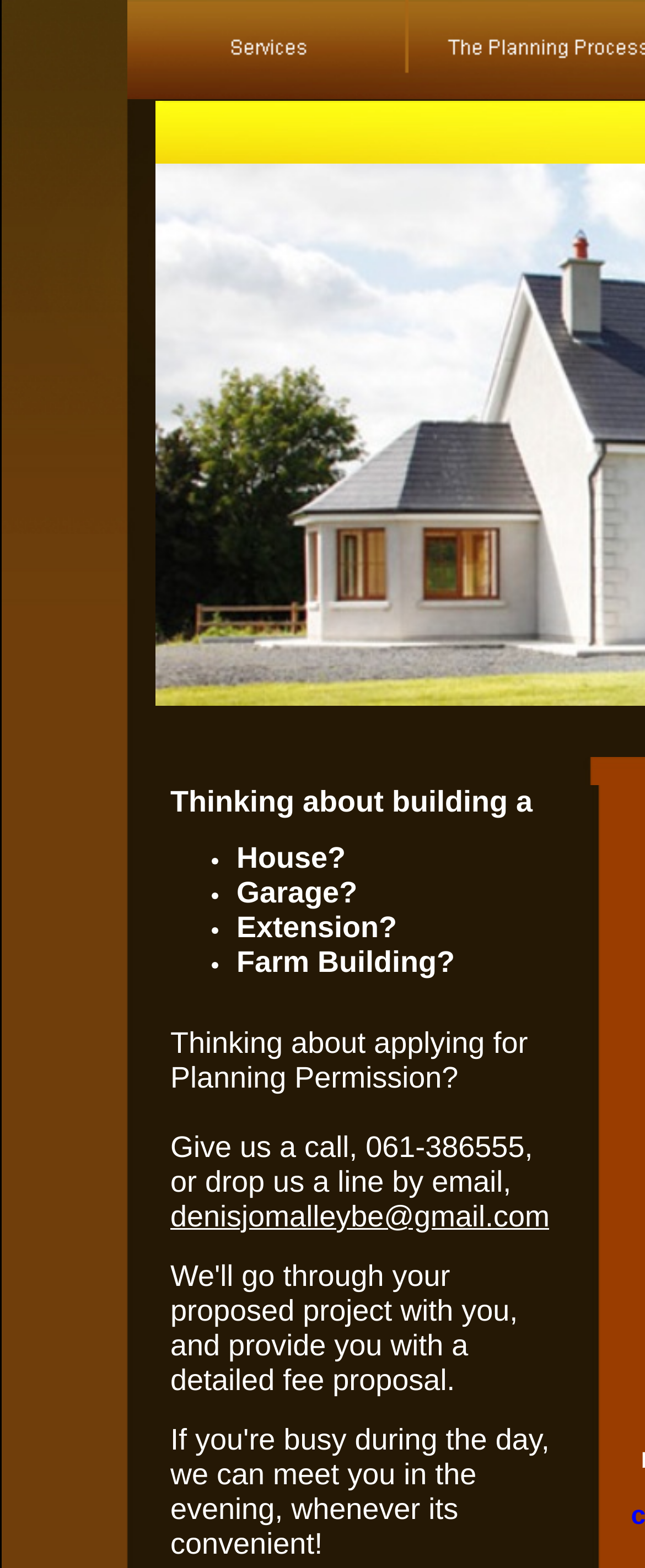What is the text above the phone number?
Using the image, respond with a single word or phrase.

Thinking about applying for Planning Permission?